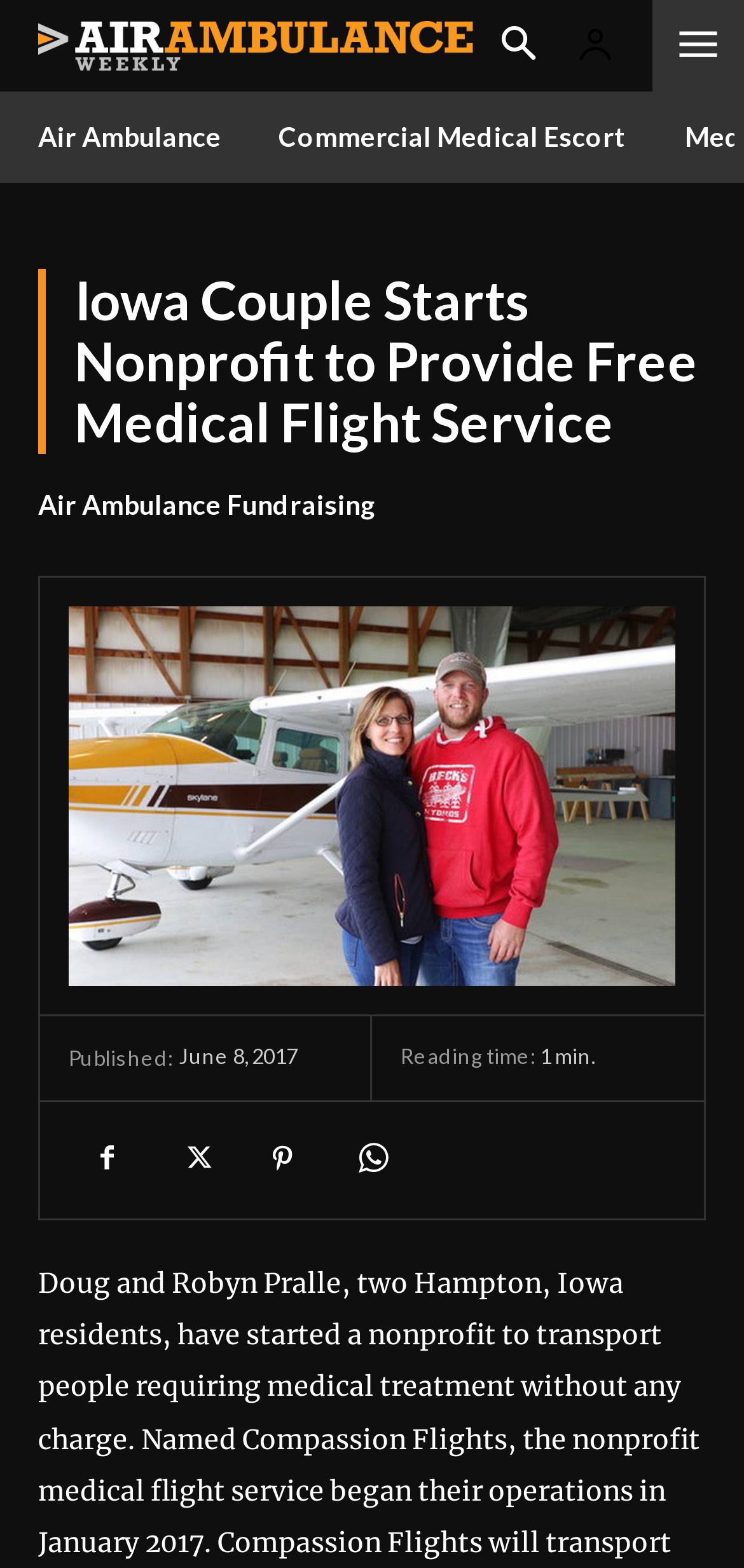How many social media links are there?
Look at the image and provide a short answer using one word or a phrase.

4